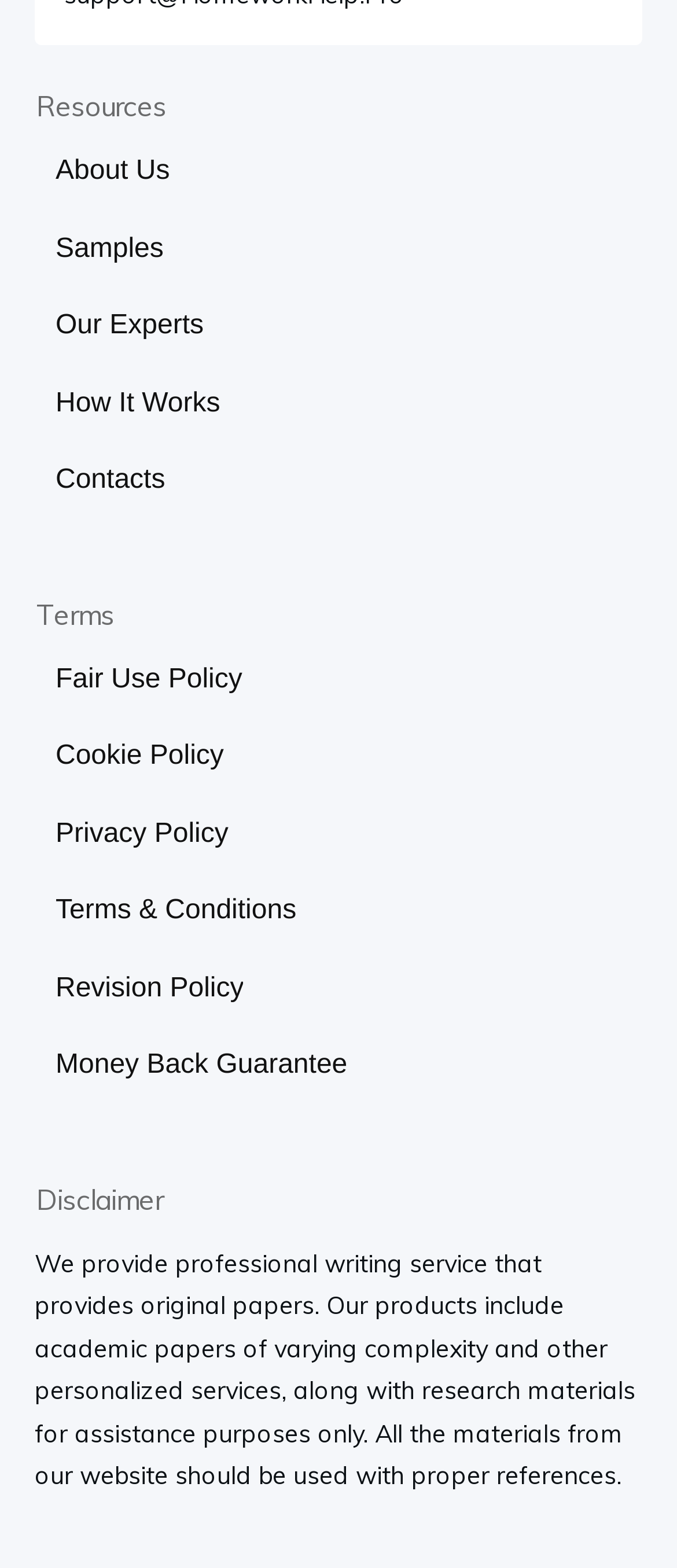Provide the bounding box coordinates for the UI element that is described by this text: "Money Back Guarantee". The coordinates should be in the form of four float numbers between 0 and 1: [left, top, right, bottom].

[0.082, 0.668, 0.513, 0.693]